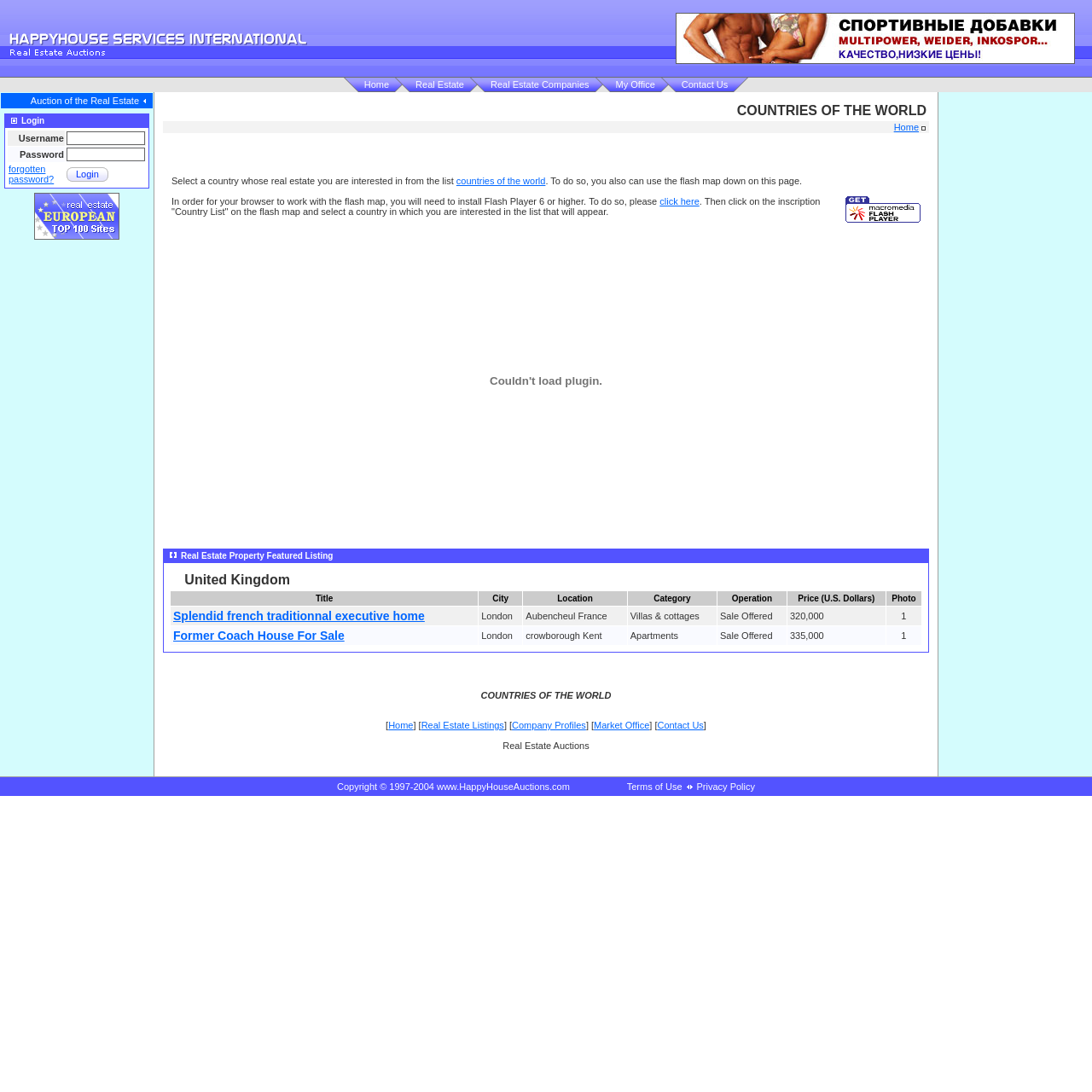Please answer the following question using a single word or phrase: What is the last navigation link on the webpage?

Contact Us